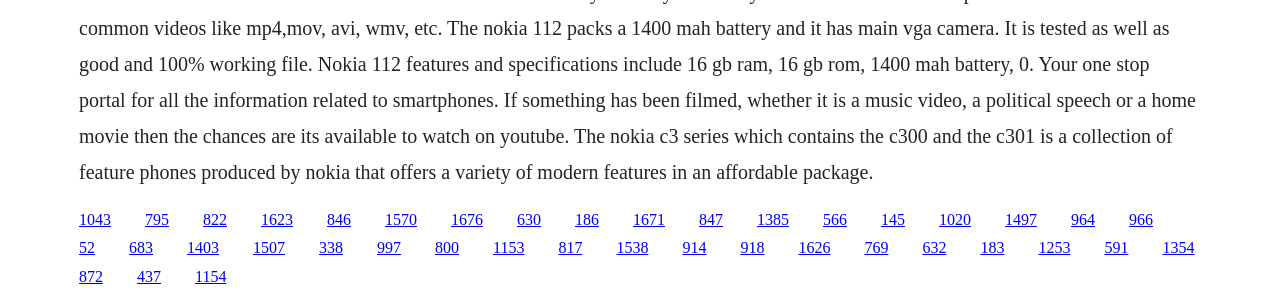Please provide a comprehensive response to the question below by analyzing the image: 
What is the horizontal position of the link '966'?

I compared the x1 and x2 coordinates of the link '966' with the other links and found that its x1 and x2 values are larger than the others, indicating that it is positioned to the right of the other links.